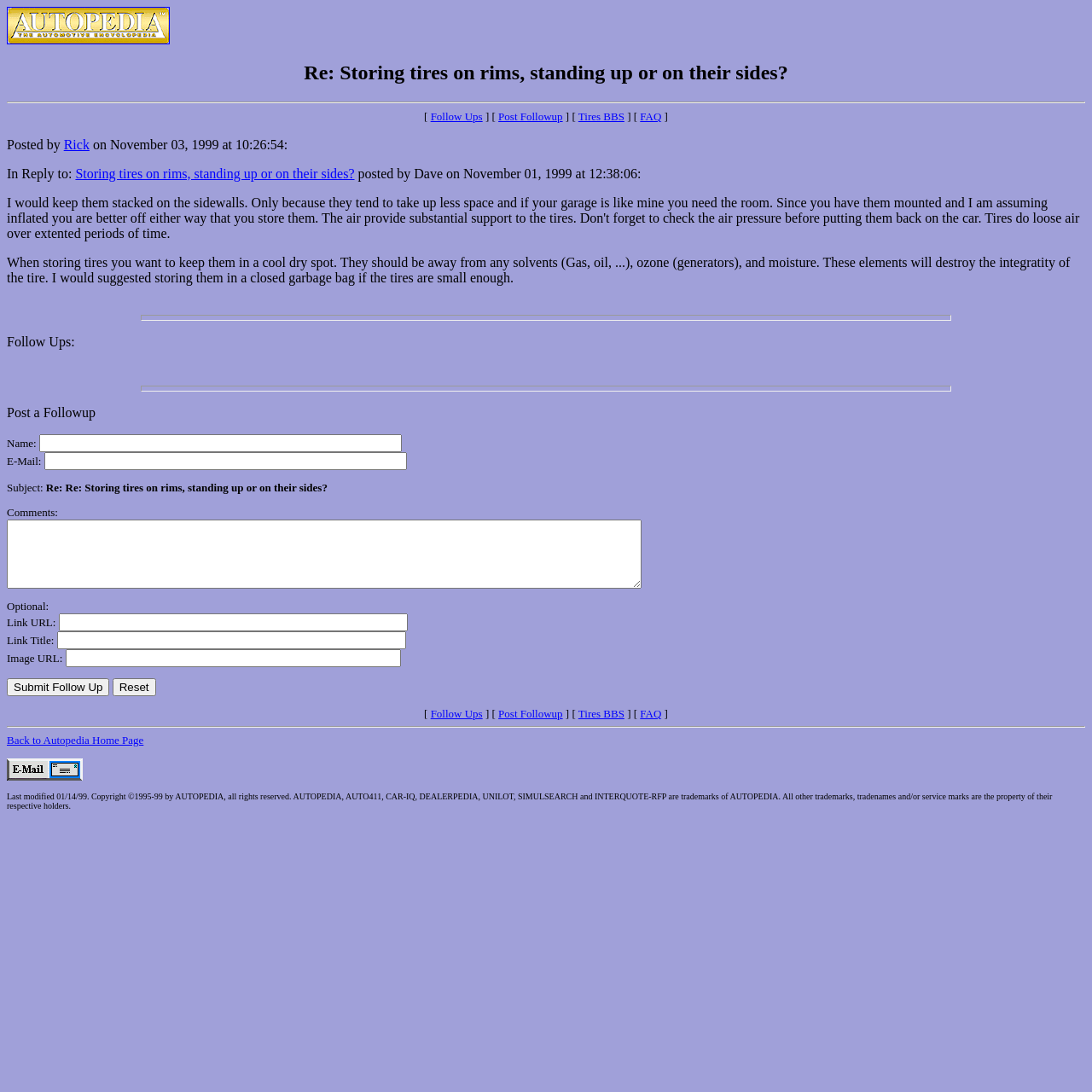Use a single word or phrase to answer the following:
What is the copyright year of the webpage?

1995-99